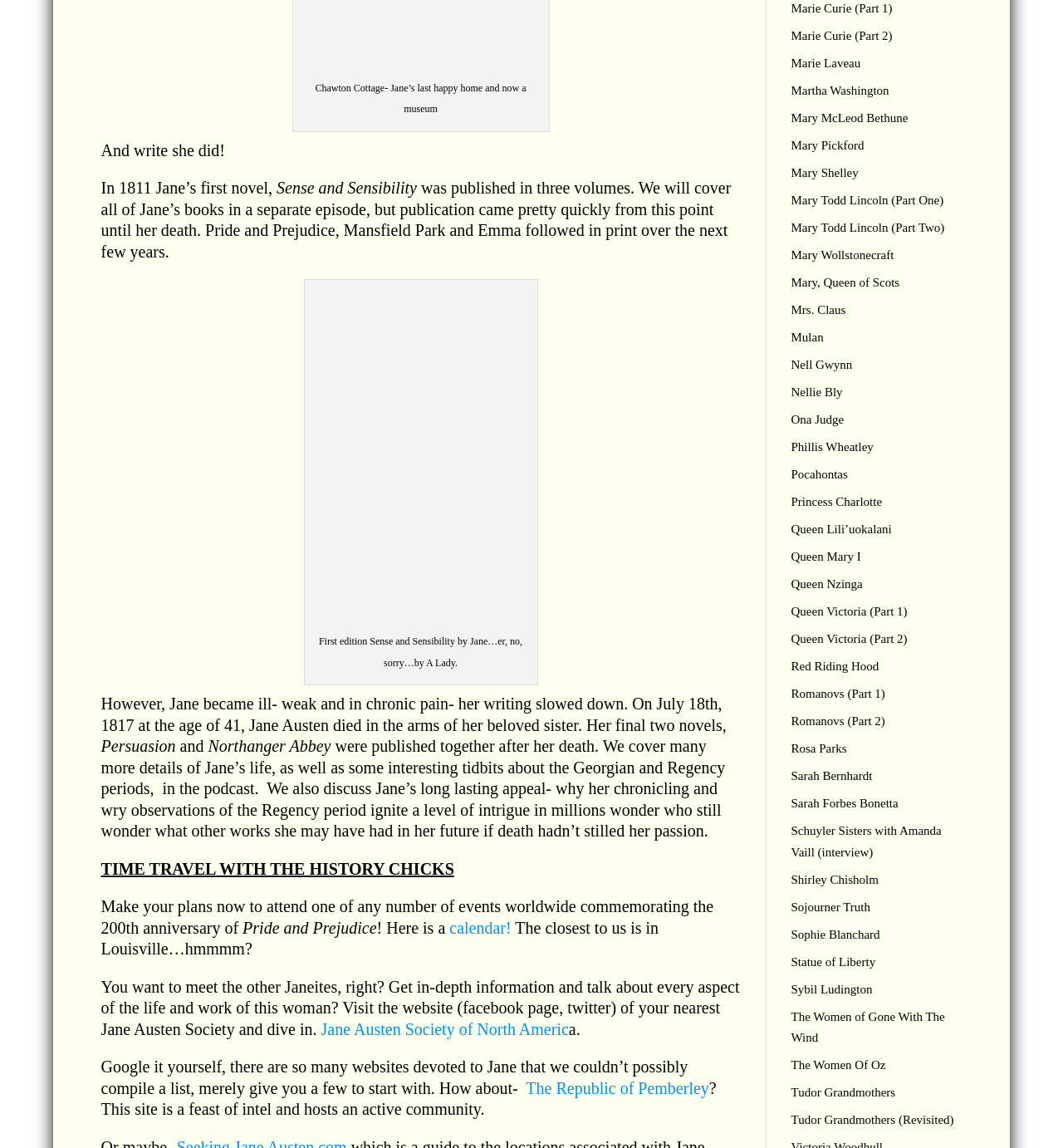Specify the bounding box coordinates of the element's area that should be clicked to execute the given instruction: "Click on the link to learn more about Sense and Sensibility". The coordinates should be four float numbers between 0 and 1, i.e., [left, top, right, bottom].

[0.293, 0.535, 0.499, 0.546]